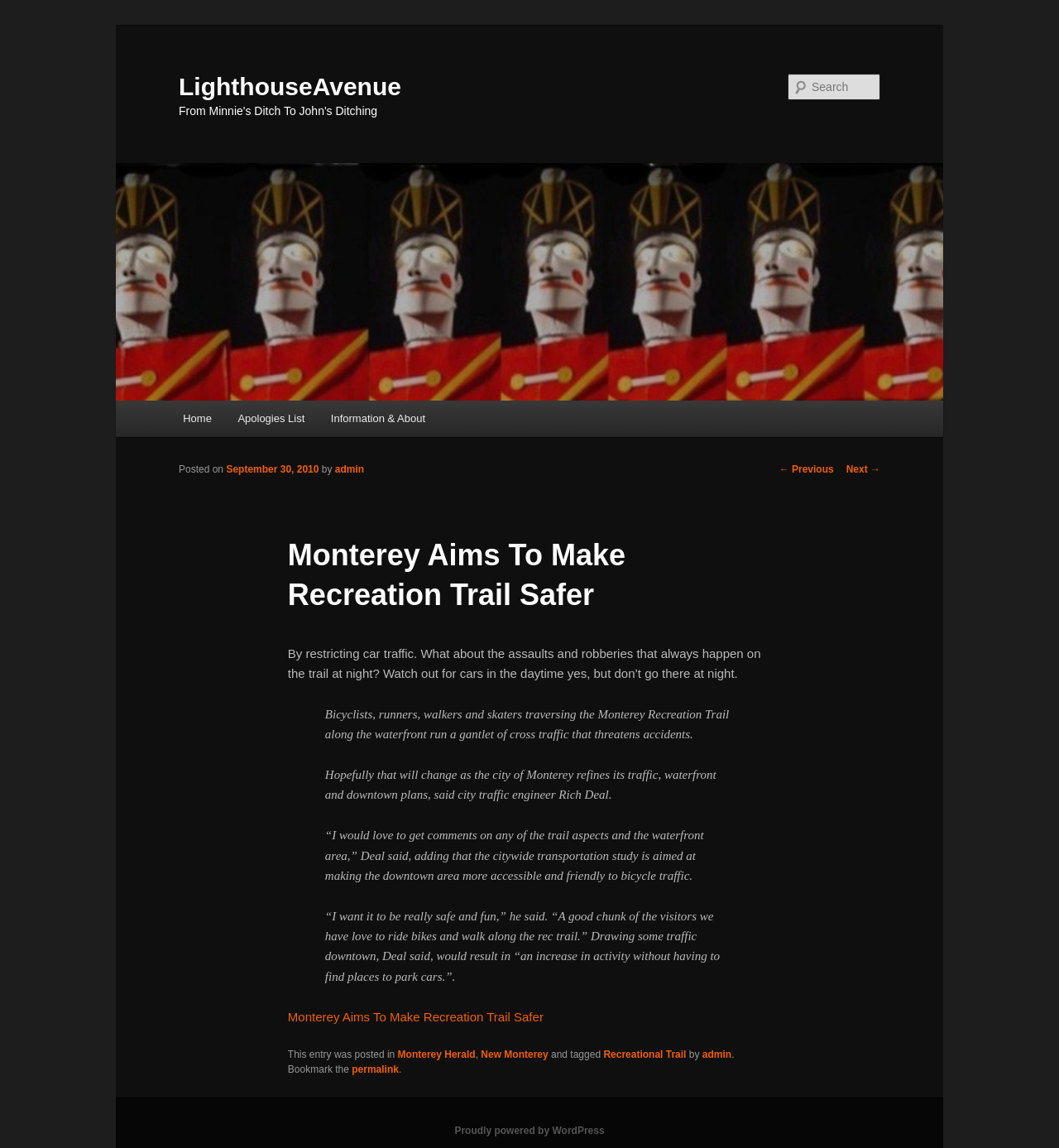Could you provide the bounding box coordinates for the portion of the screen to click to complete this instruction: "Go to Home page"?

[0.16, 0.349, 0.212, 0.38]